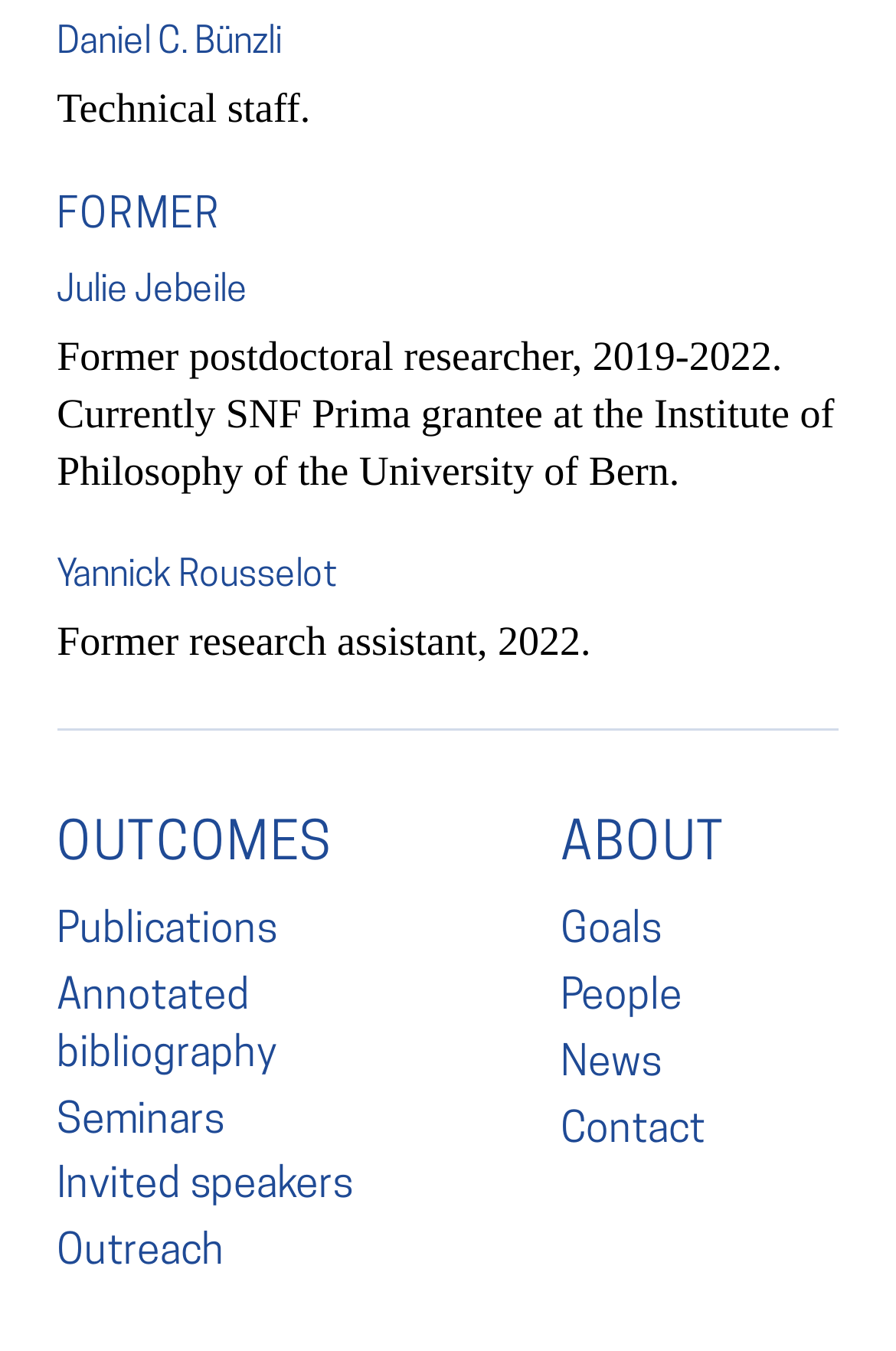How many former staff members are listed?
Please describe in detail the information shown in the image to answer the question.

The webpage lists three former staff members: Julie Jebeile, Yannick Rousselot, and a category labeled 'FORMER', which implies that there may be more former staff members not listed explicitly.